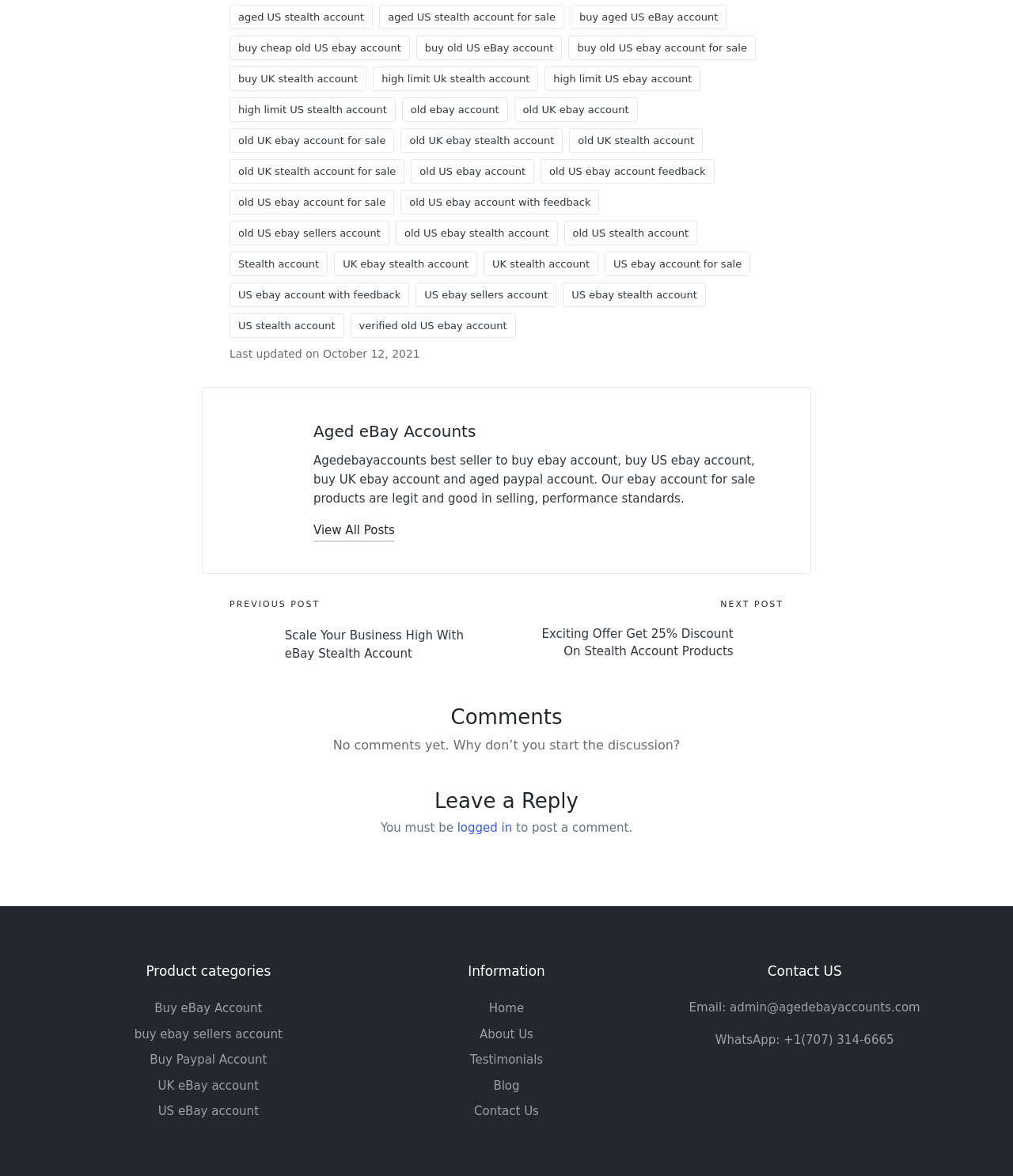Determine the bounding box coordinates of the region that needs to be clicked to achieve the task: "Contact us through WhatsApp".

[0.774, 0.878, 0.882, 0.89]